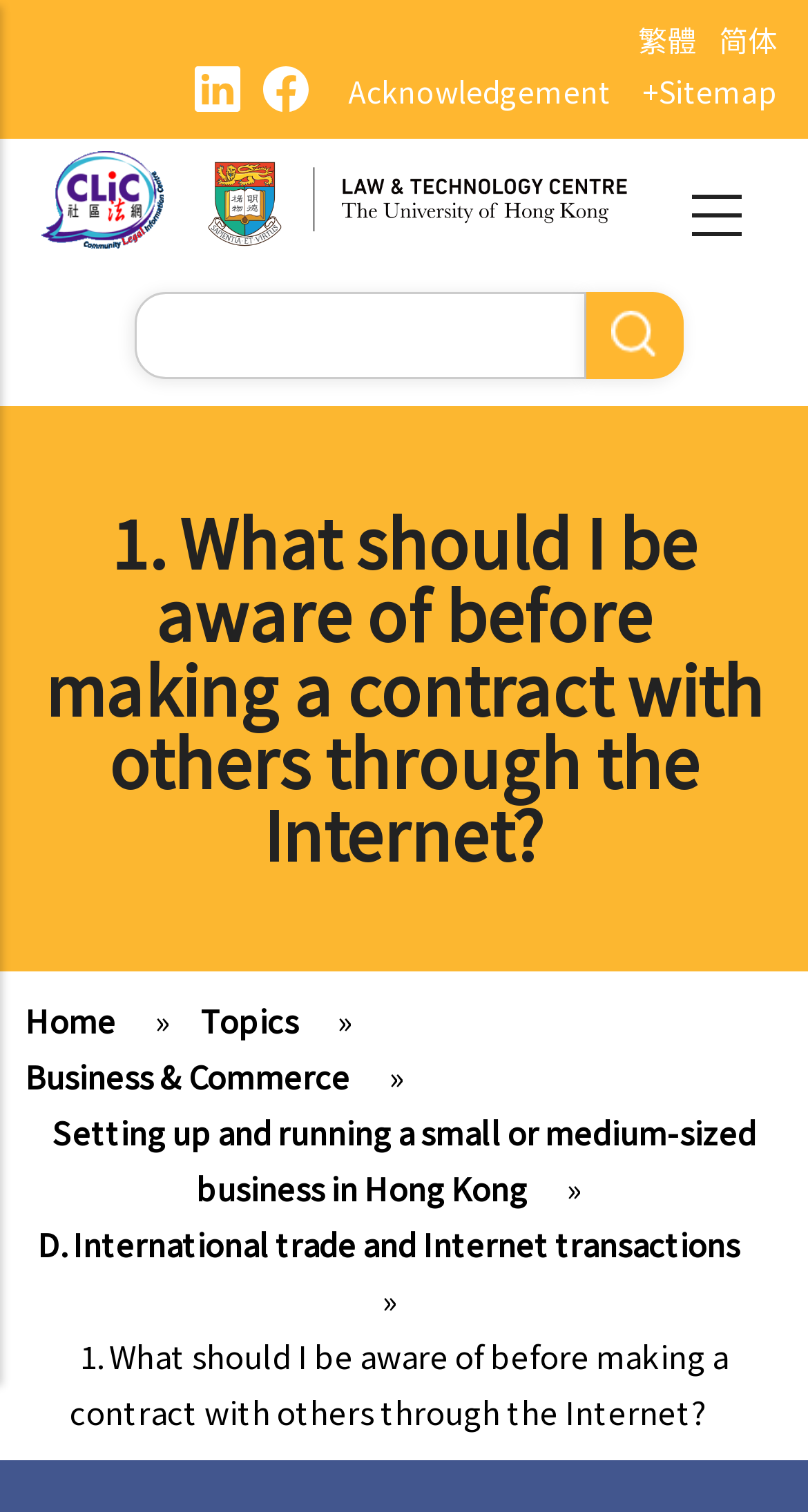Describe all significant elements and features of the webpage.

This webpage is about a legal topic, specifically what to be aware of before making a contract with others through the Internet. At the top left, there is a "Skip to main content" link. On the top right, there are two language options, "繁體" and "简体", which are Traditional and Simplified Chinese, respectively.

Below the language options, there is a layout table with several links and images. The first link is an empty link, followed by an image. The second link is also empty, accompanied by another image. Then, there is a link labeled "Acknowledgement" and another link labeled "+Sitemap".

To the left of the layout table, there is a logo link with an image, and below it, there is a link labeled "hku" with an image. On the right side, there is a search bar with a "Search" button and a "Search" label.

The main content of the webpage starts with a heading that repeats the title of the webpage. Below the heading, there is a navigation section with a breadcrumb trail. The breadcrumb trail shows the path from "Home" to the current topic, with links to "Topics", "Business & Commerce", "Setting up and running a small or medium-sized business in Hong Kong", "D. International trade and Internet transactions", and finally, the current topic.

The webpage appears to be a legal information resource, providing guidance on a specific aspect of contract law related to Internet transactions.